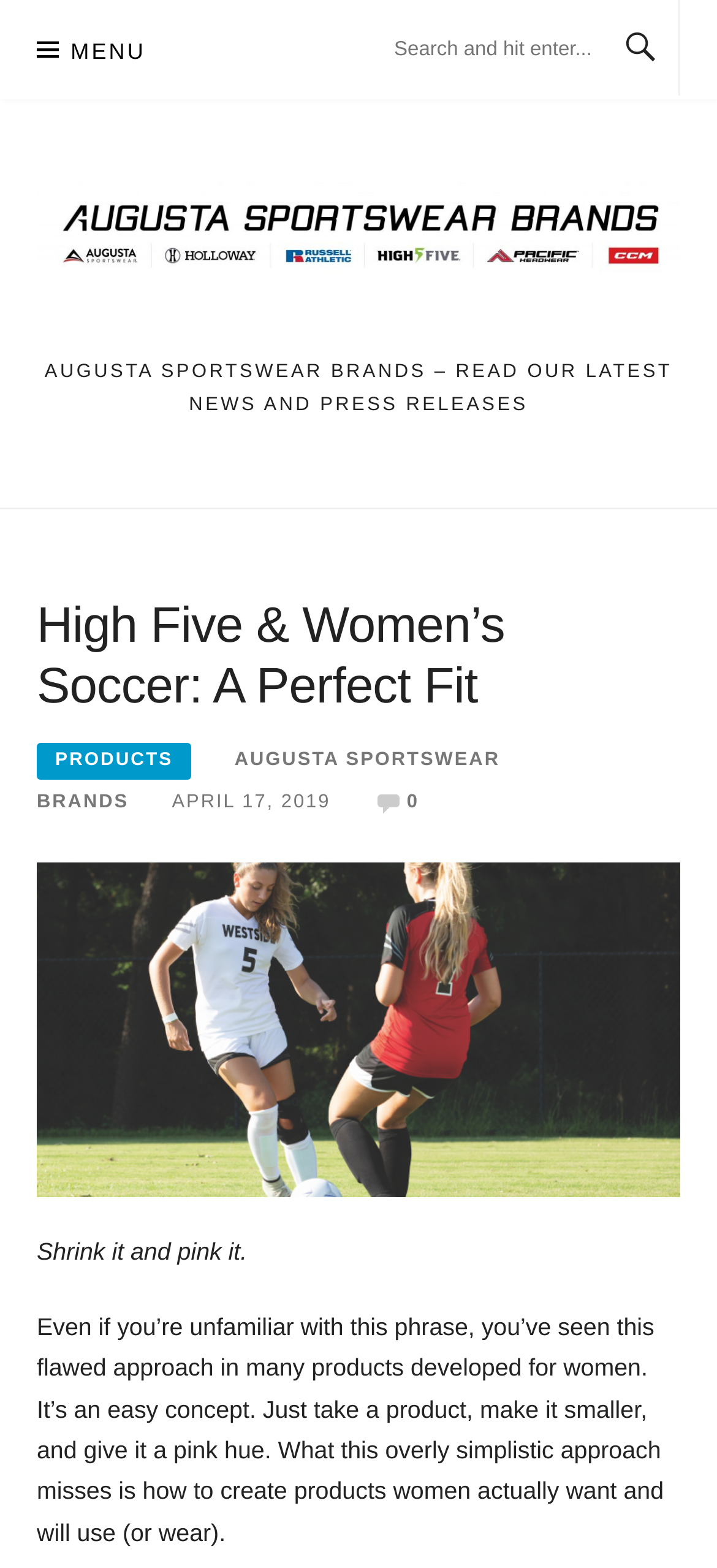Based on the element description name="s" placeholder="Search and hit enter...", identify the bounding box coordinates for the UI element. The coordinates should be in the format (top-left x, top-left y, bottom-right x, bottom-right y) and within the 0 to 1 range.

[0.55, 0.021, 0.857, 0.043]